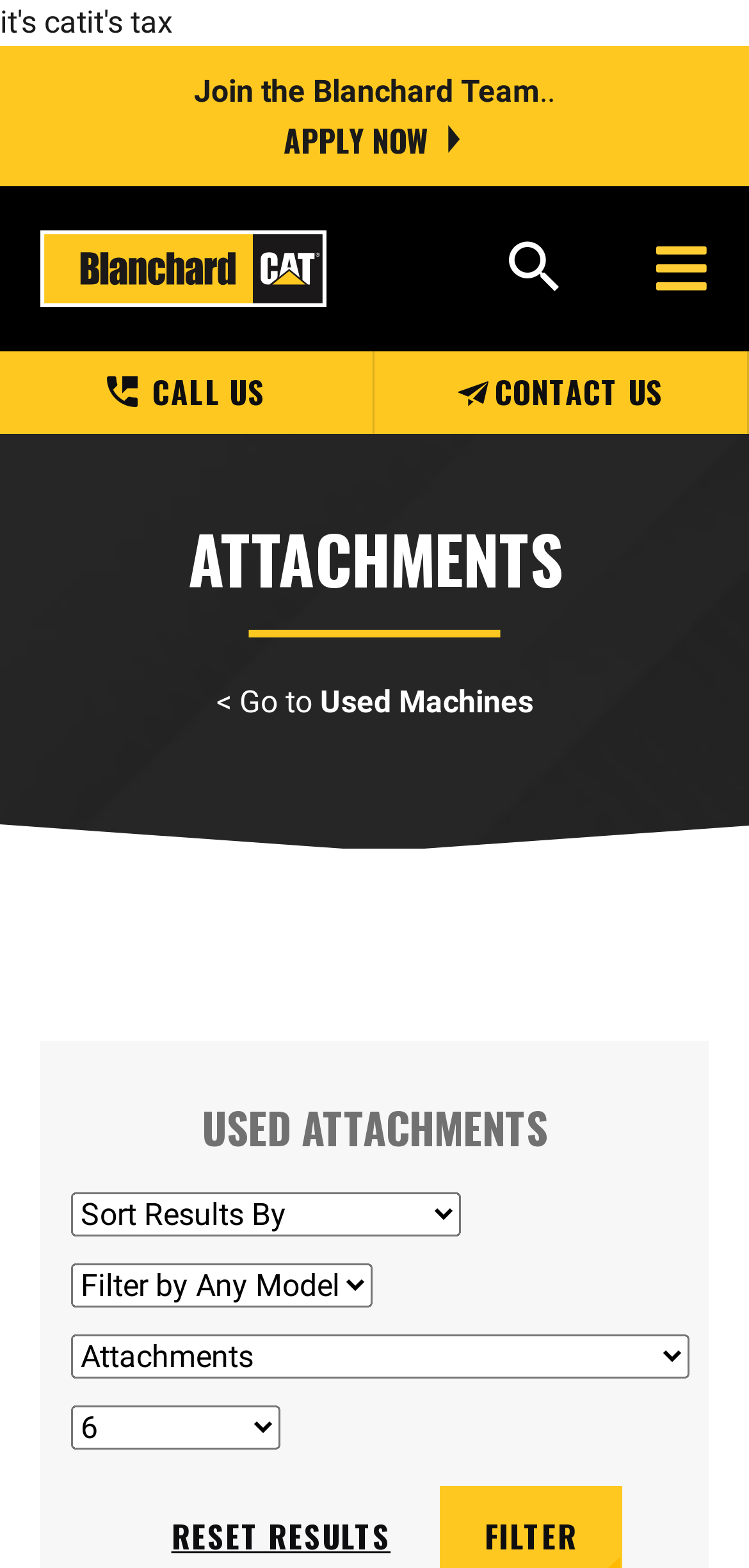Highlight the bounding box coordinates of the element you need to click to perform the following instruction: "Visit Blanchard Machinery website."

[0.054, 0.147, 0.436, 0.196]